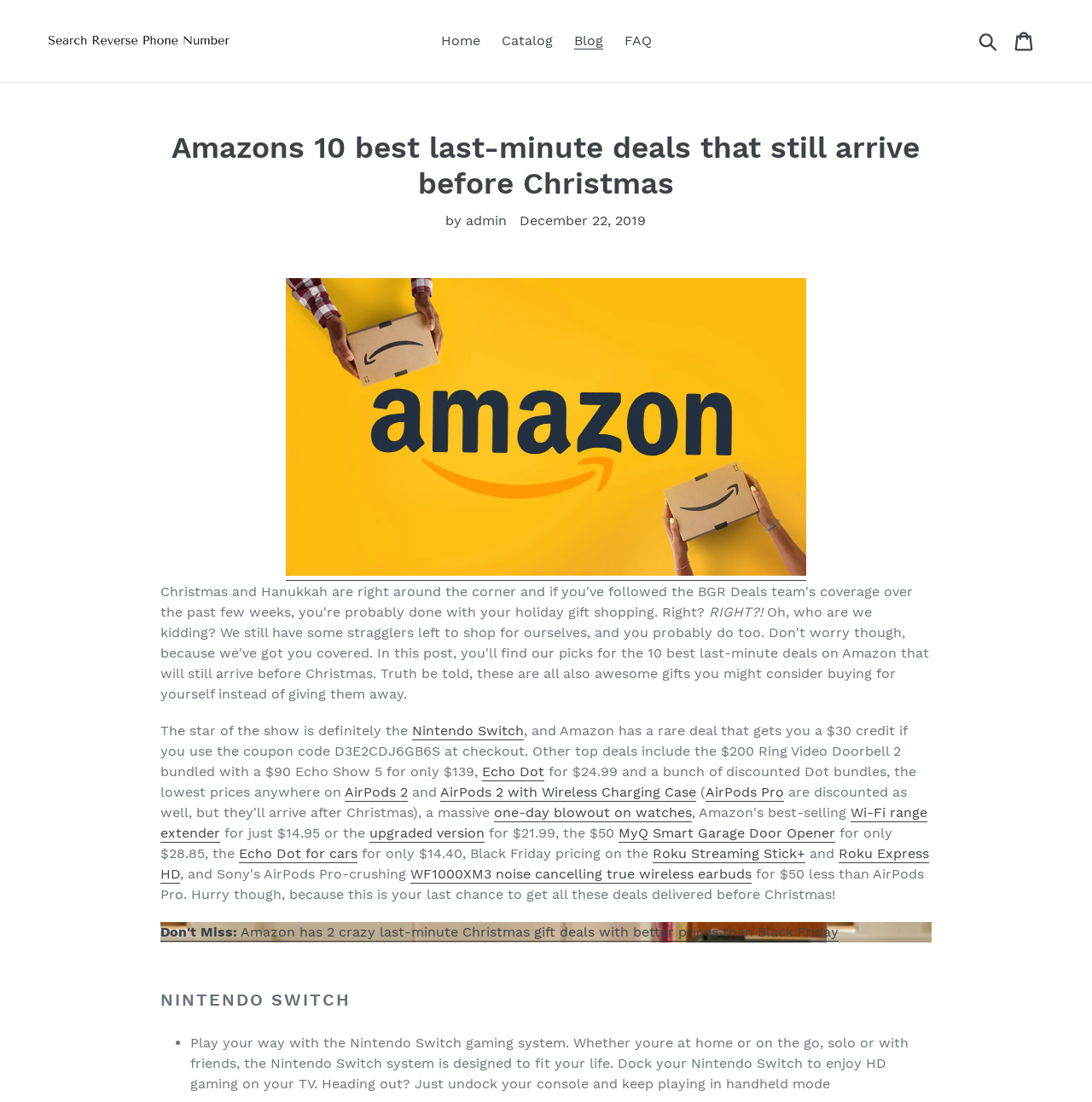Kindly determine the bounding box coordinates of the area that needs to be clicked to fulfill this instruction: "Search for something".

[0.891, 0.027, 0.92, 0.048]